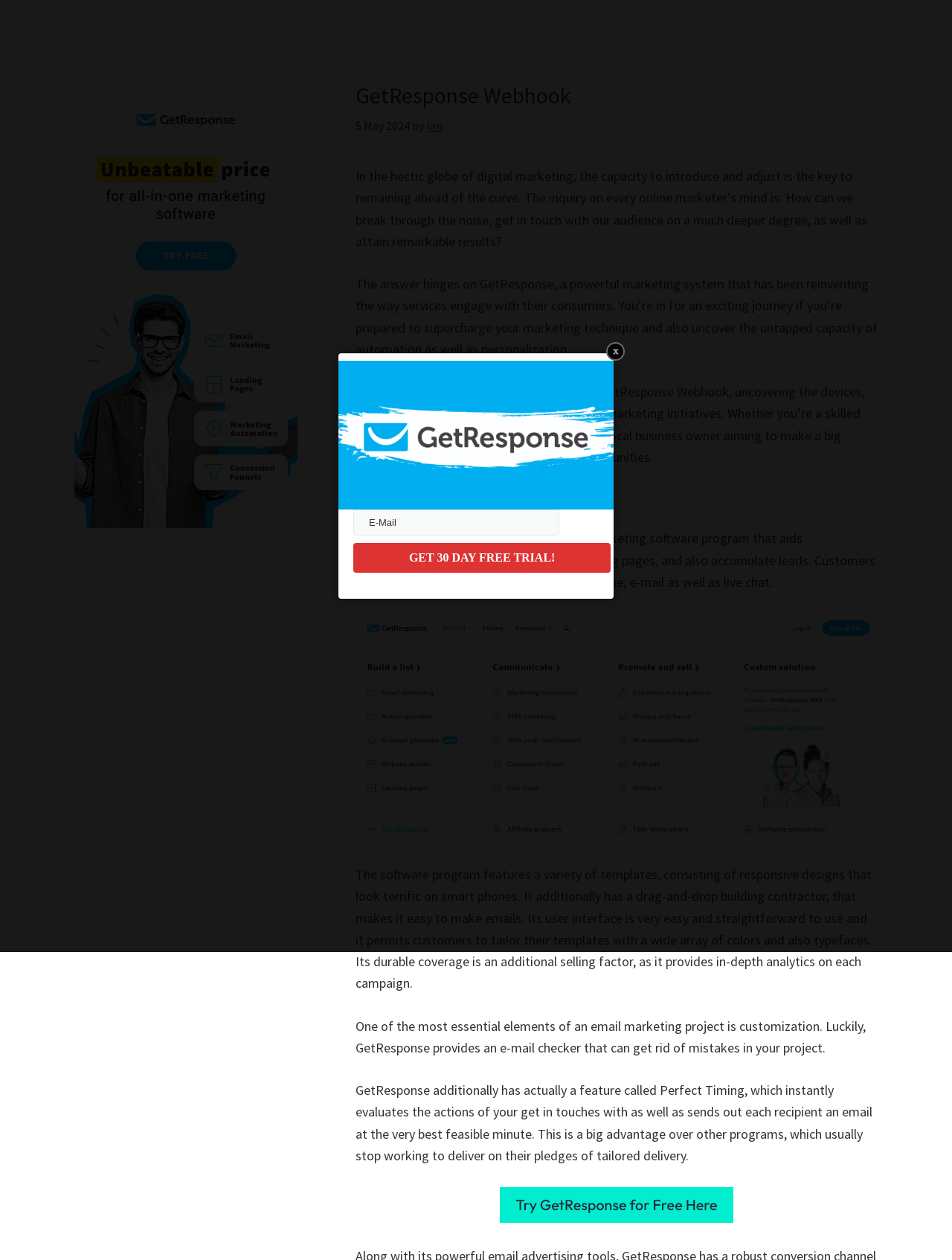What is the name of the author of the article?
Carefully examine the image and provide a detailed answer to the question.

I found the name of the author by looking at the link element with the text 'Ian' which is located below the header 'GetResponse Webhook'.